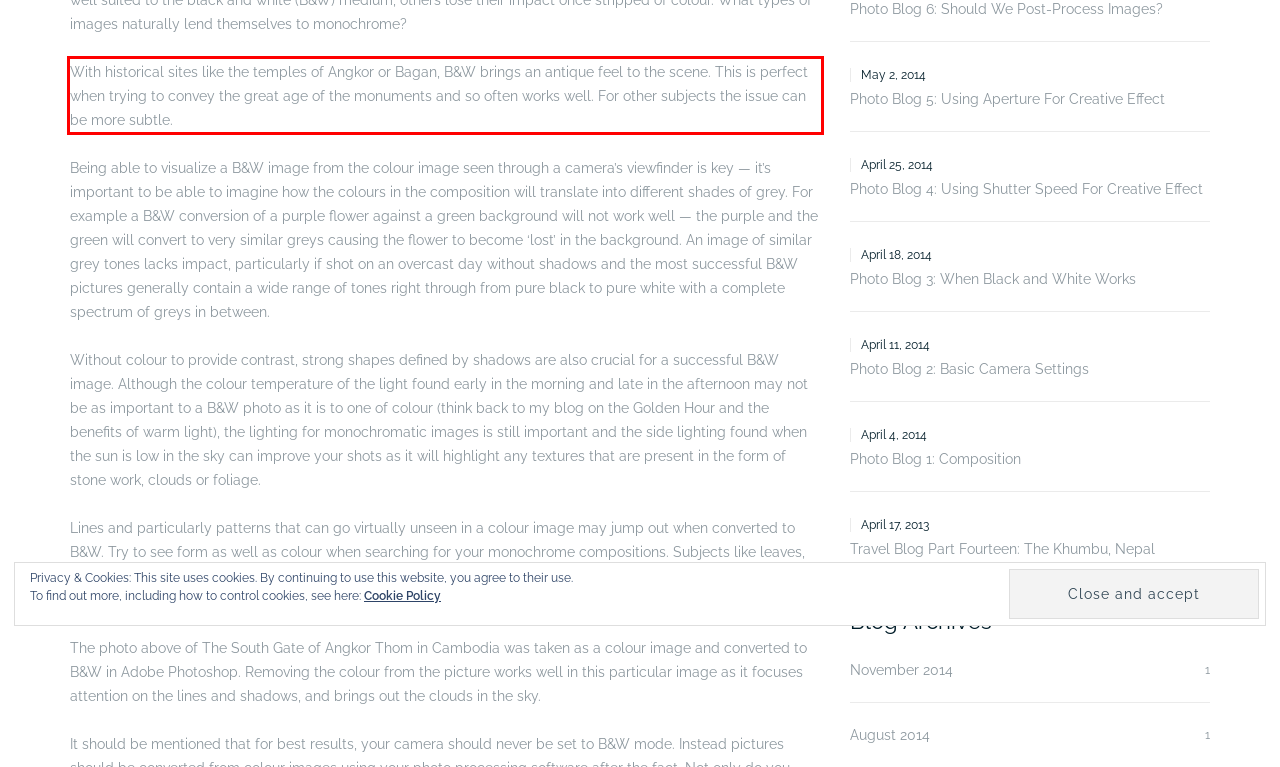You have a screenshot of a webpage with a red bounding box. Identify and extract the text content located inside the red bounding box.

With historical sites like the temples of Angkor or Bagan, B&W brings an antique feel to the scene. This is perfect when trying to convey the great age of the monuments and so often works well. For other subjects the issue can be more subtle.